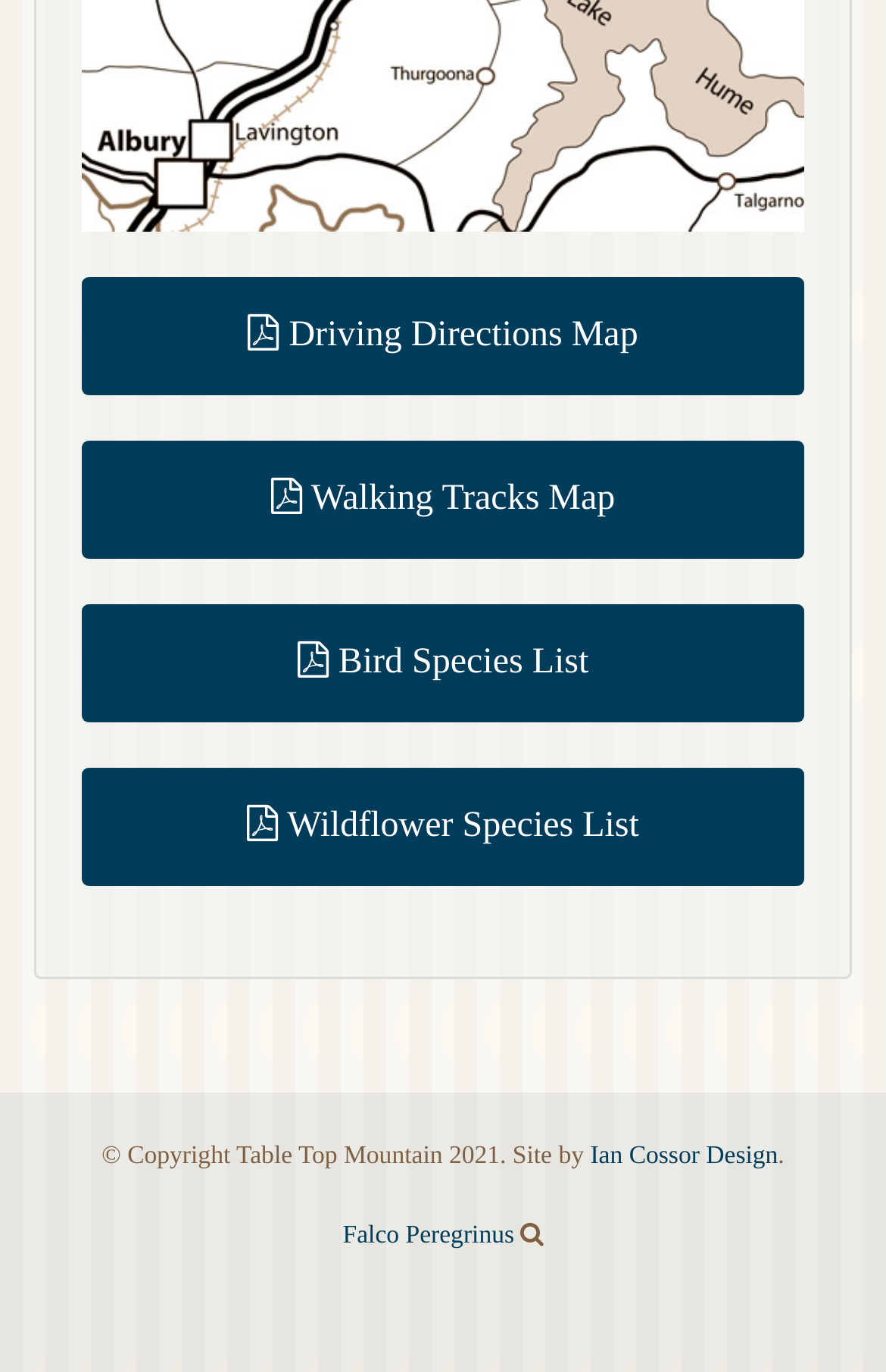Refer to the screenshot and give an in-depth answer to this question: How many map options are available?

There are four buttons with map-related icons and text, namely 'Driving Directions Map', 'Walking Tracks Map', 'Bird Species List', and 'Wildflower Species List', which suggests that there are four map options available on this webpage.